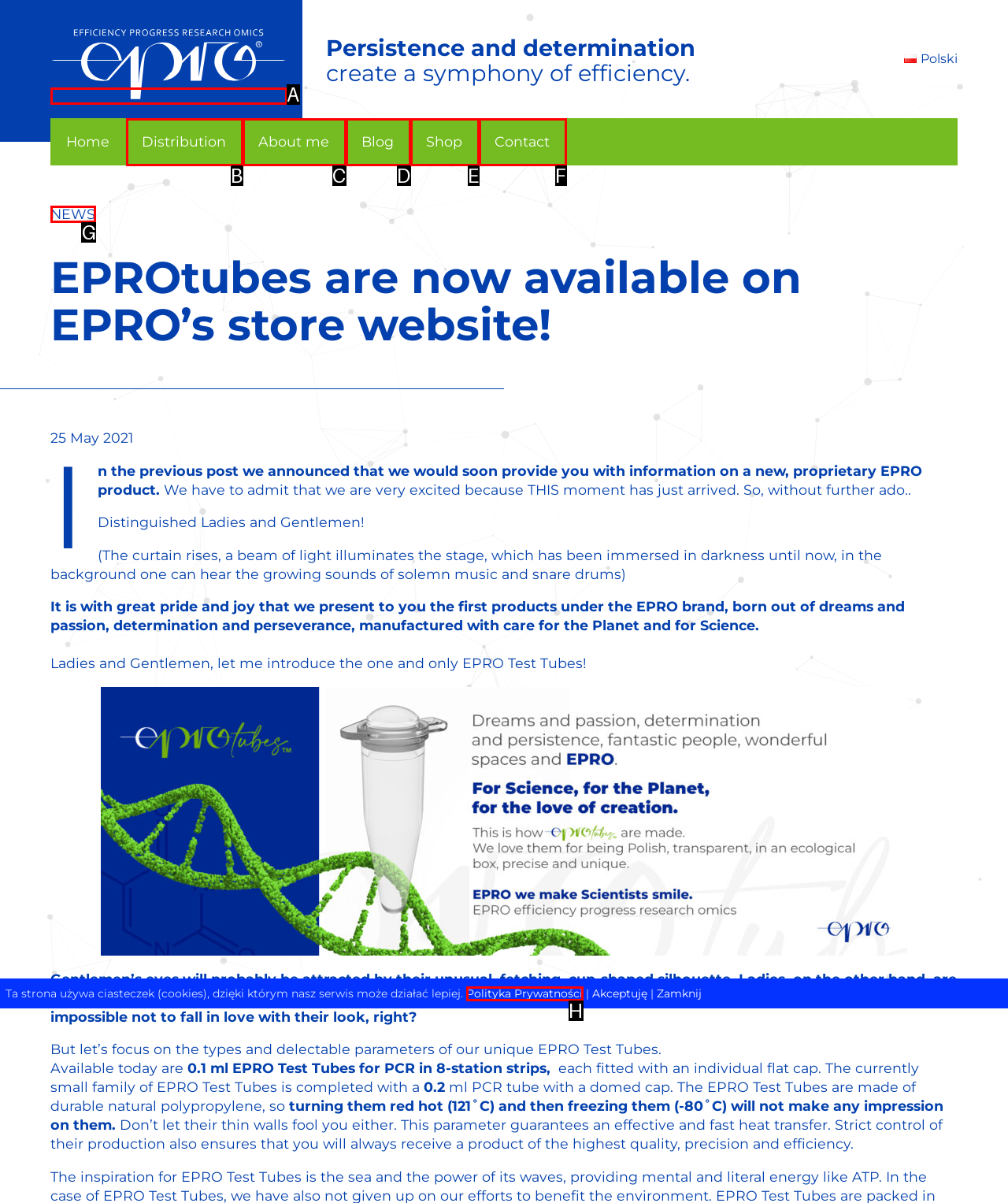Identify the correct UI element to click to follow this instruction: Click the 'NEWS' link
Respond with the letter of the appropriate choice from the displayed options.

G